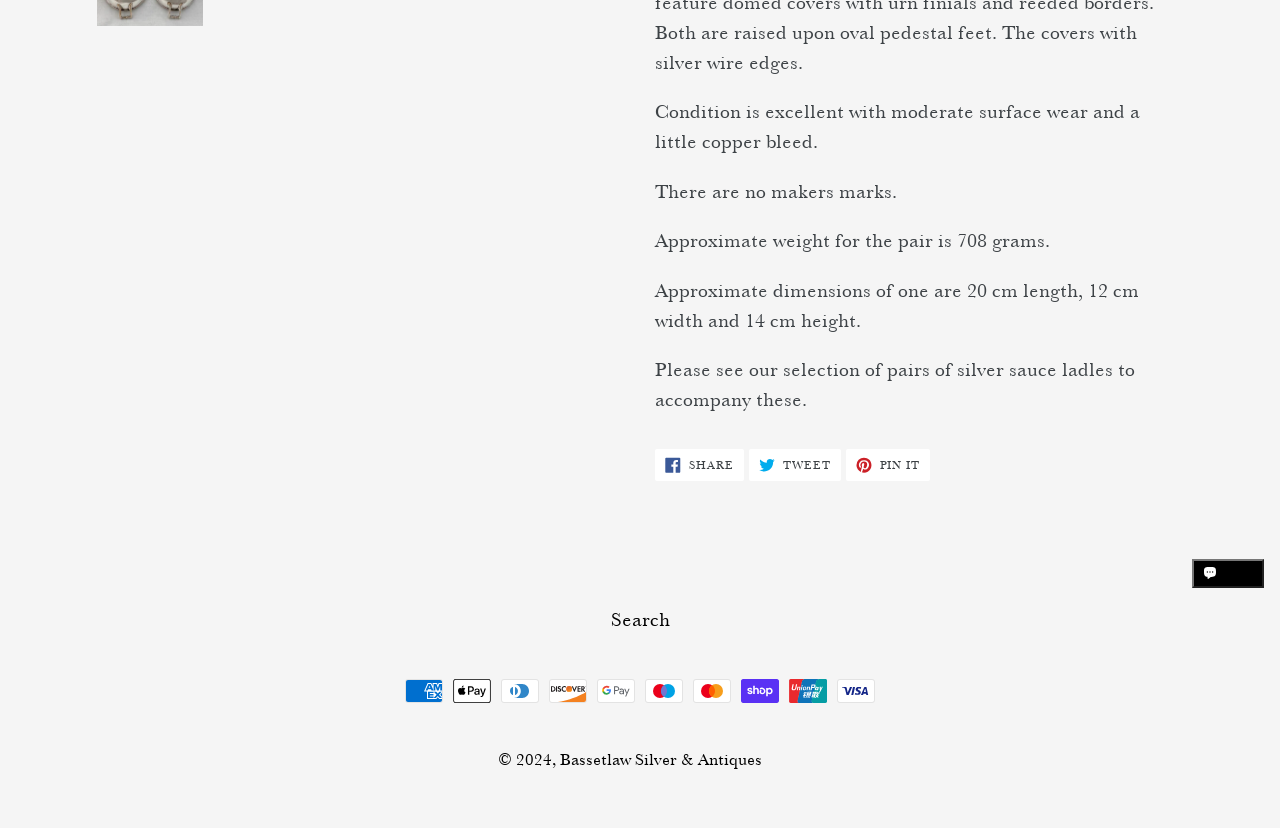Determine the bounding box coordinates for the UI element described. Format the coordinates as (top-left x, top-left y, bottom-right x, bottom-right y) and ensure all values are between 0 and 1. Element description: Share Share on Facebook

[0.512, 0.542, 0.581, 0.581]